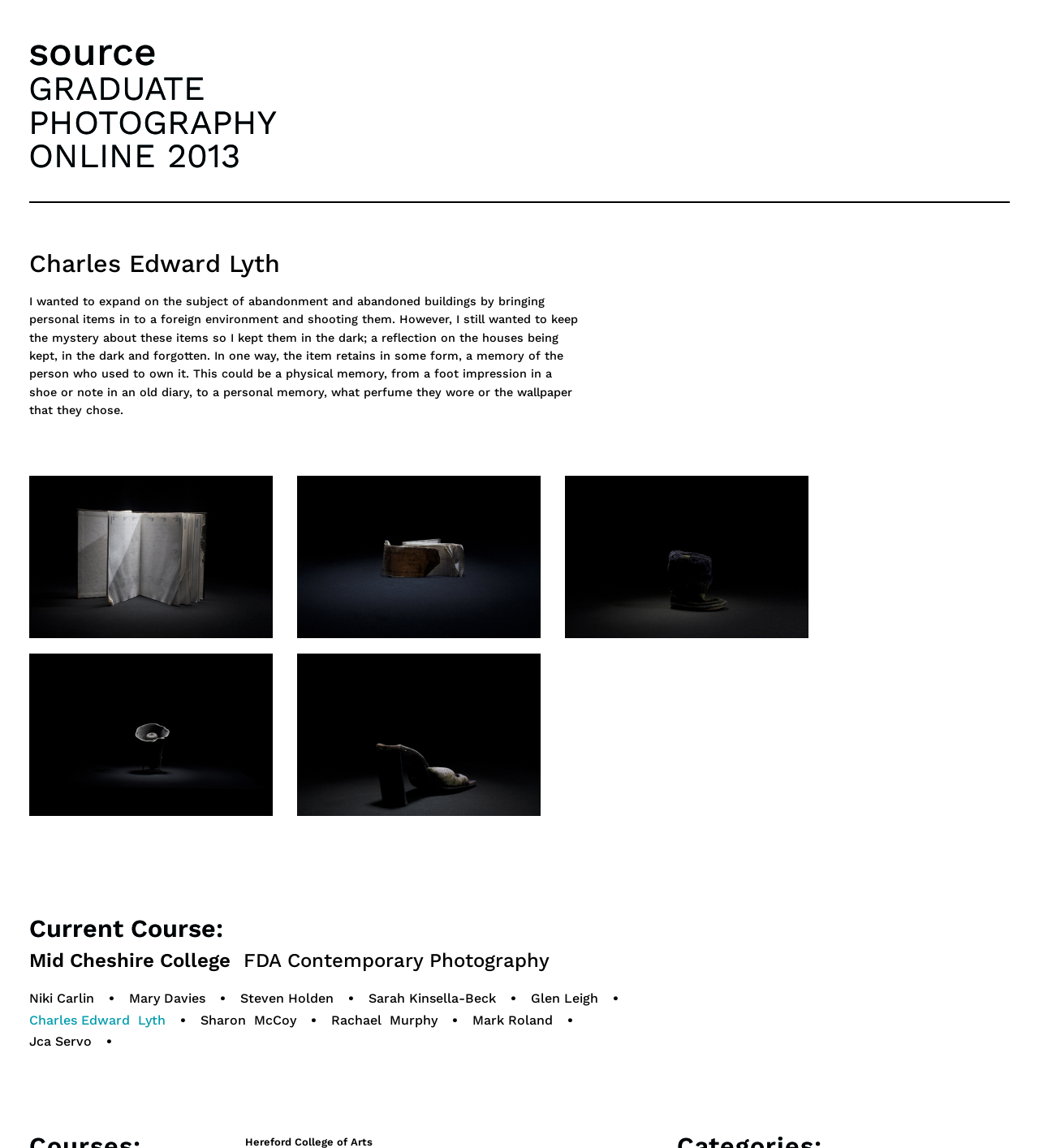Provide a thorough summary of the webpage.

This webpage appears to be a portfolio or profile page for a photography student, Charles Edward Lyth, from Mid Cheshire College. At the top, there is a heading that reads "Source: Graduate Photography Online - 2013 - Mid Cheshire College - FDA Contemporary Photography" followed by a link to the source. Below this, there is a larger heading that says "GRADUATE PHOTOGRAPHY ONLINE 2013" with a link to the same title.

The main content of the page is divided into two sections. On the left side, there is a block of text that describes Charles Edward Lyth's photography project, which focuses on abandonment and abandoned buildings. The text explains that he brought personal items into these environments and shot them, keeping the items in the dark to reflect the mystery of the abandoned houses.

On the right side, there are four images of Charles Edward Lyth's photography work, showcasing his project. The images are arranged in two rows, with two images on top and two below.

Below the images, there is a heading that says "Current Course:" followed by a link to "Mid Cheshire College FDA Contemporary Photography". This is followed by a list of names, each with a link, which appears to be a list of classmates or fellow students in the course. The names are separated by bullet points, and the list takes up the rest of the page.